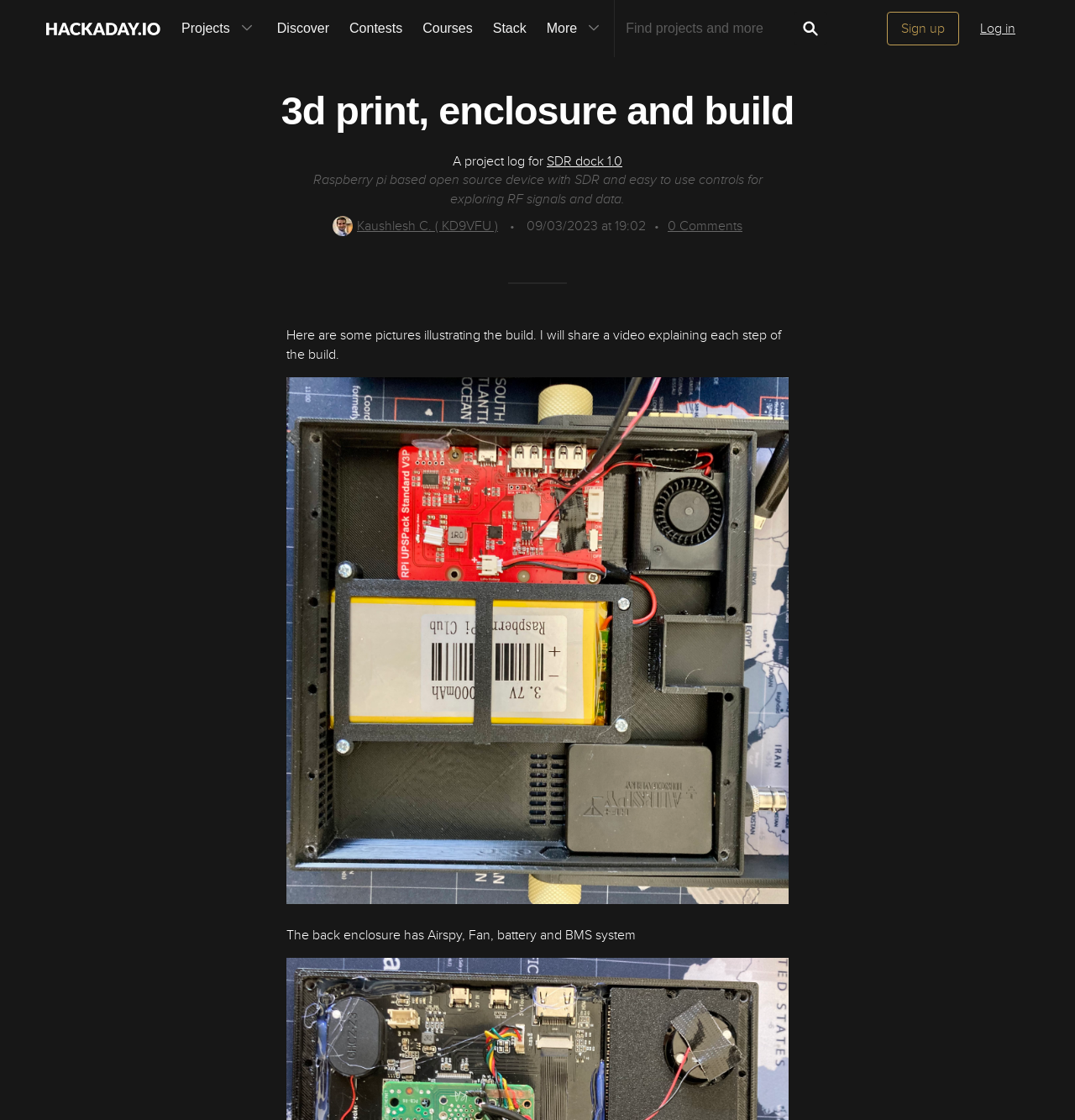Given the element description "Kaushlesh C. ( KD9VFU )", identify the bounding box of the corresponding UI element.

[0.309, 0.194, 0.463, 0.209]